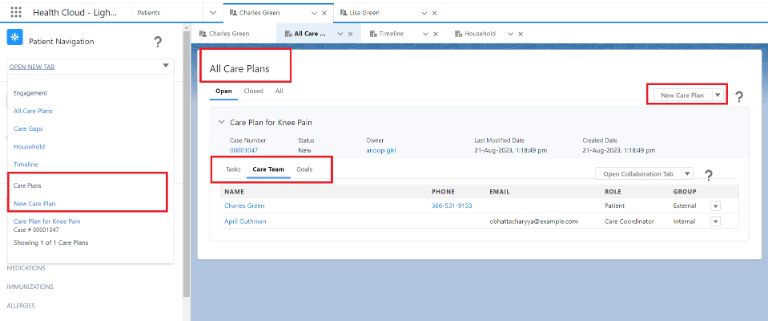What is the purpose of the central grid?
Refer to the image and provide a one-word or short phrase answer.

To display care team information